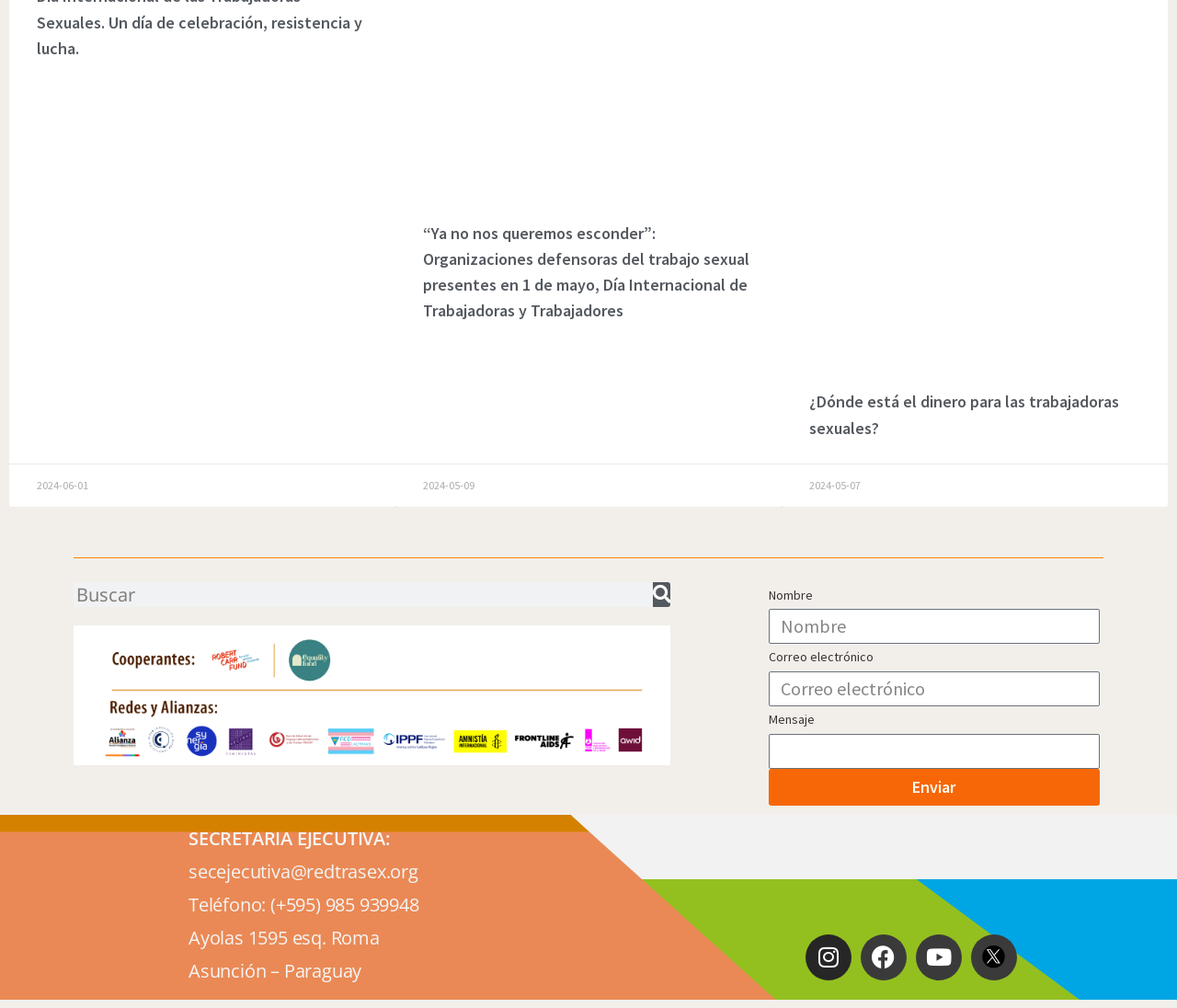Examine the screenshot and answer the question in as much detail as possible: What is the email address of the secretaria ejecutiva?

The email address of the secretaria ejecutiva is specified at the bottom of the webpage, along with other contact information such as phone number and address.